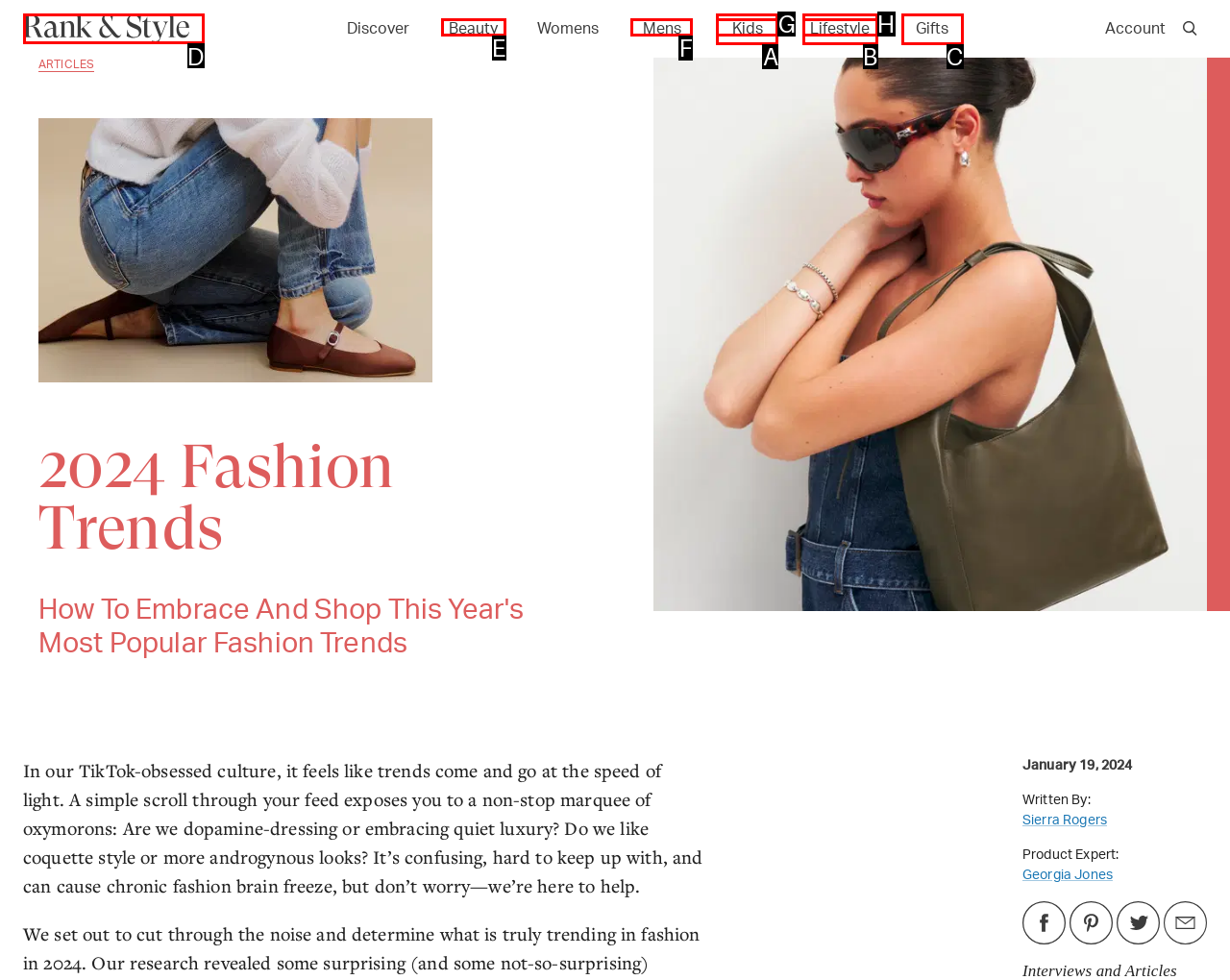Identify the correct lettered option to click in order to perform this task: Go to Home Page. Respond with the letter.

D